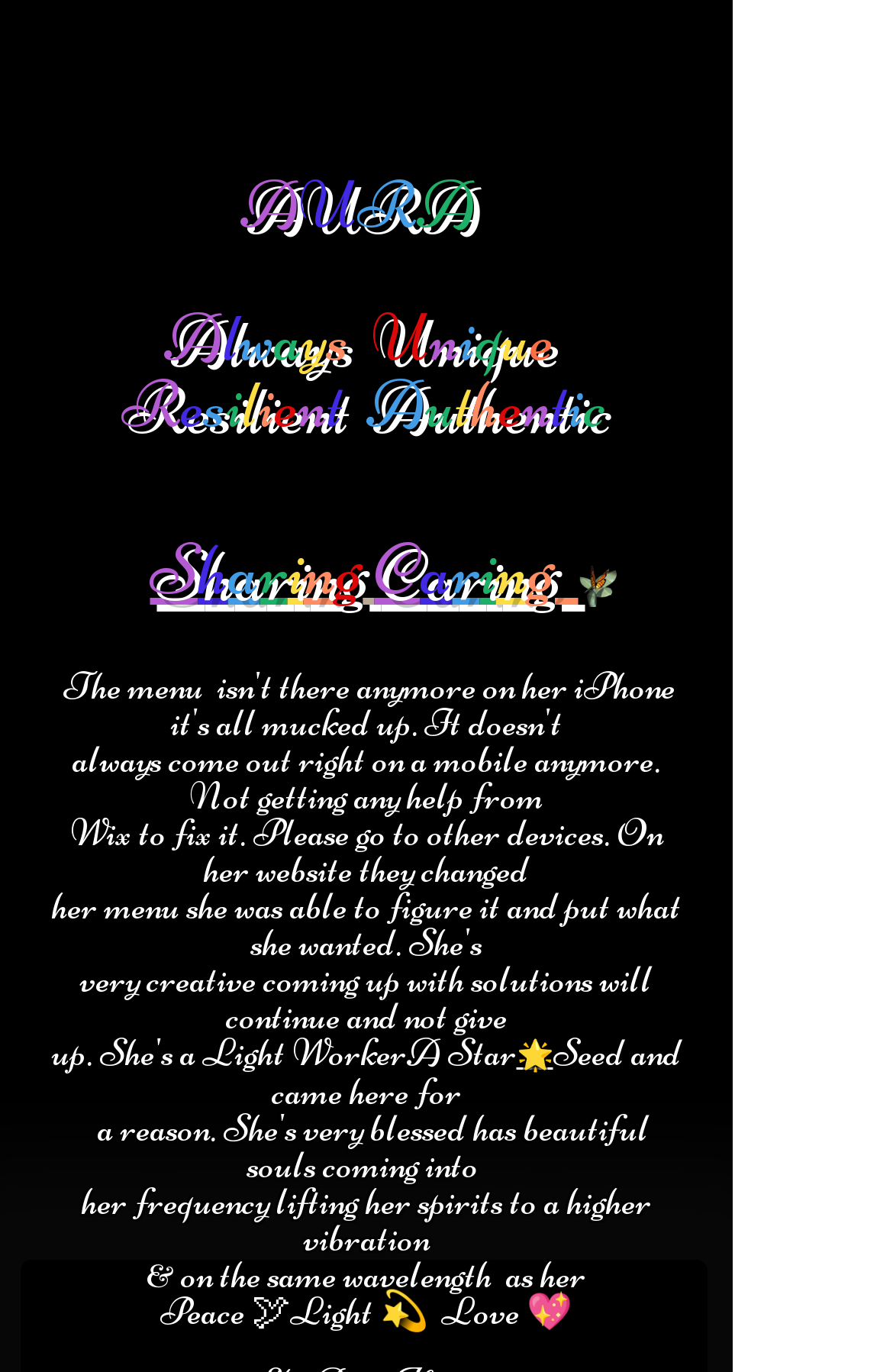What is the text above the image?
Can you offer a detailed and complete answer to this question?

The image is 'Orange-Butterfly-Animated-butterfli.gif', and the text above it is 'very creative coming up with solutions will'.